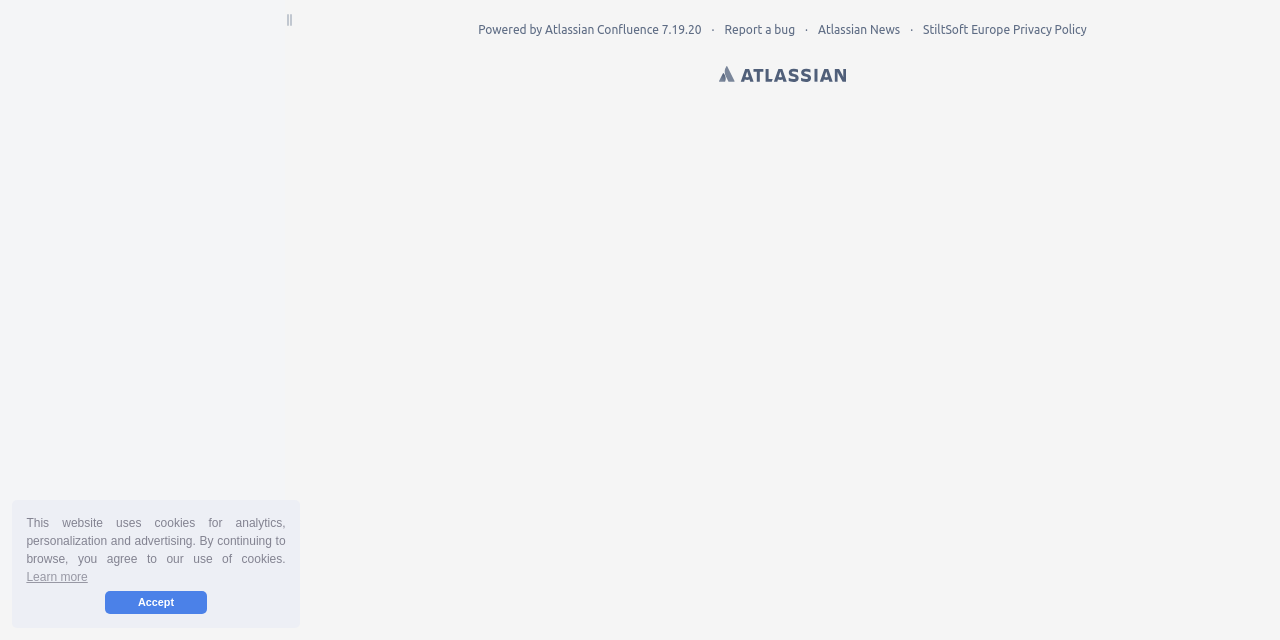Bounding box coordinates must be specified in the format (top-left x, top-left y, bottom-right x, bottom-right y). All values should be floating point numbers between 0 and 1. What are the bounding box coordinates of the UI element described as: Atlassian

[0.562, 0.095, 0.661, 0.136]